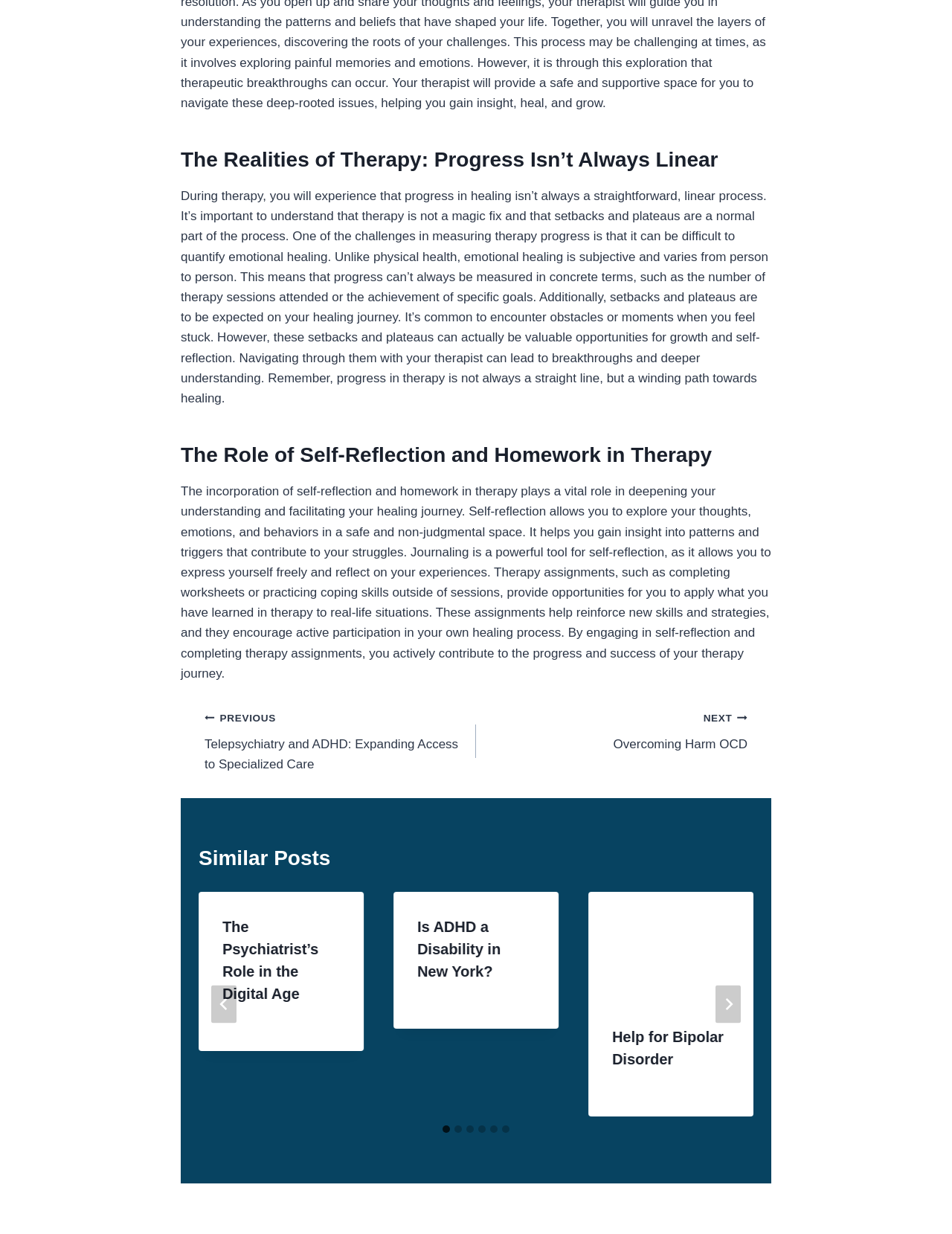Using the elements shown in the image, answer the question comprehensively: How many similar posts are there?

I counted the number of tab panels in the 'Similar Posts' section, which are 6, indicating that there are 6 similar posts.